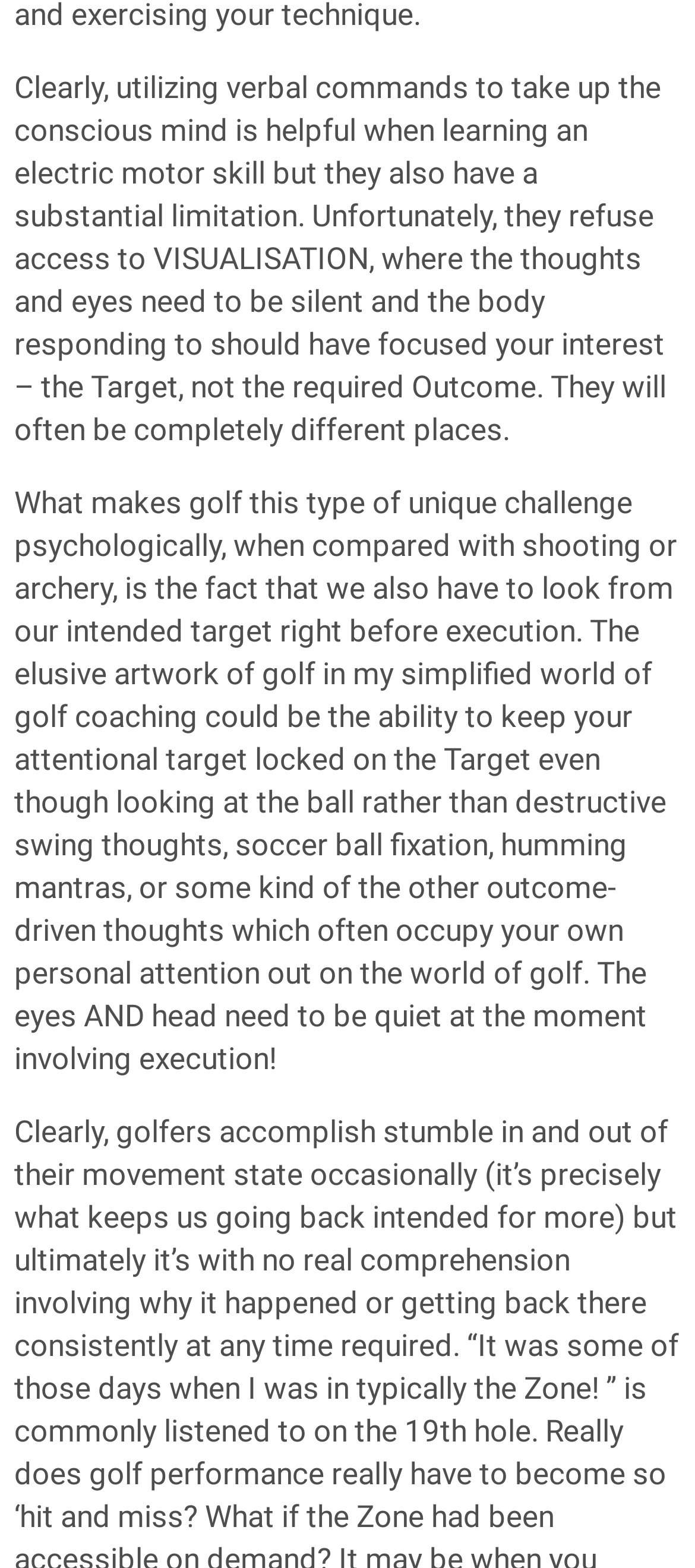Please identify the bounding box coordinates of the region to click in order to complete the task: "Browse articles by the author". The coordinates must be four float numbers between 0 and 1, specified as [left, top, right, bottom].

[0.021, 0.26, 0.226, 0.279]